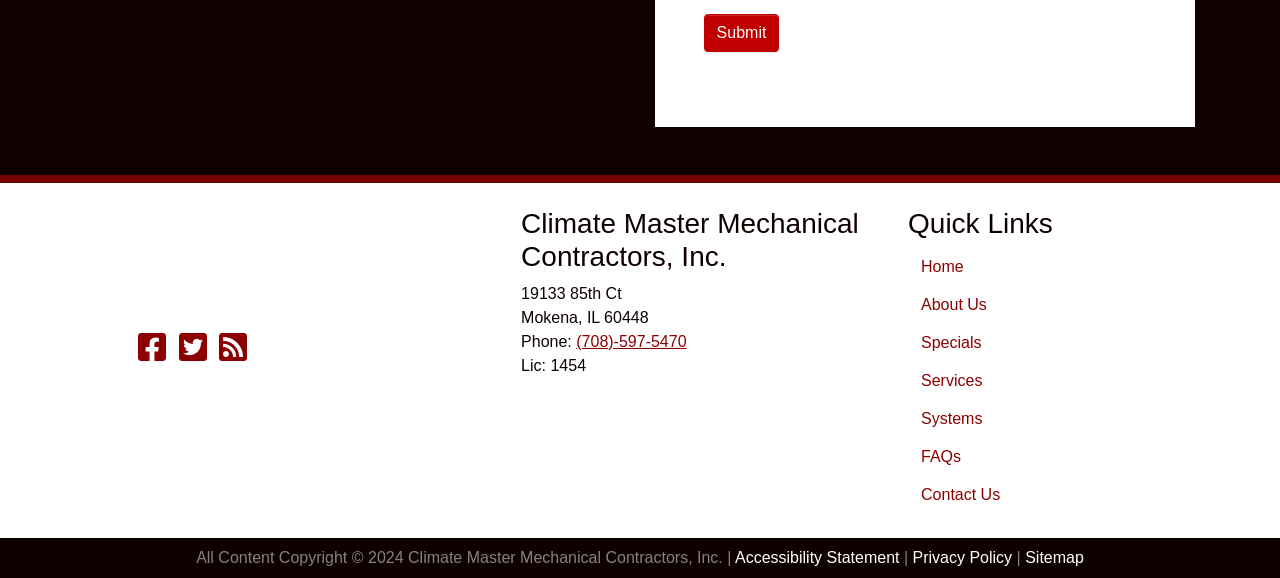Respond with a single word or phrase for the following question: 
What is the company address?

19133 85th Ct, Mokena, IL 60448